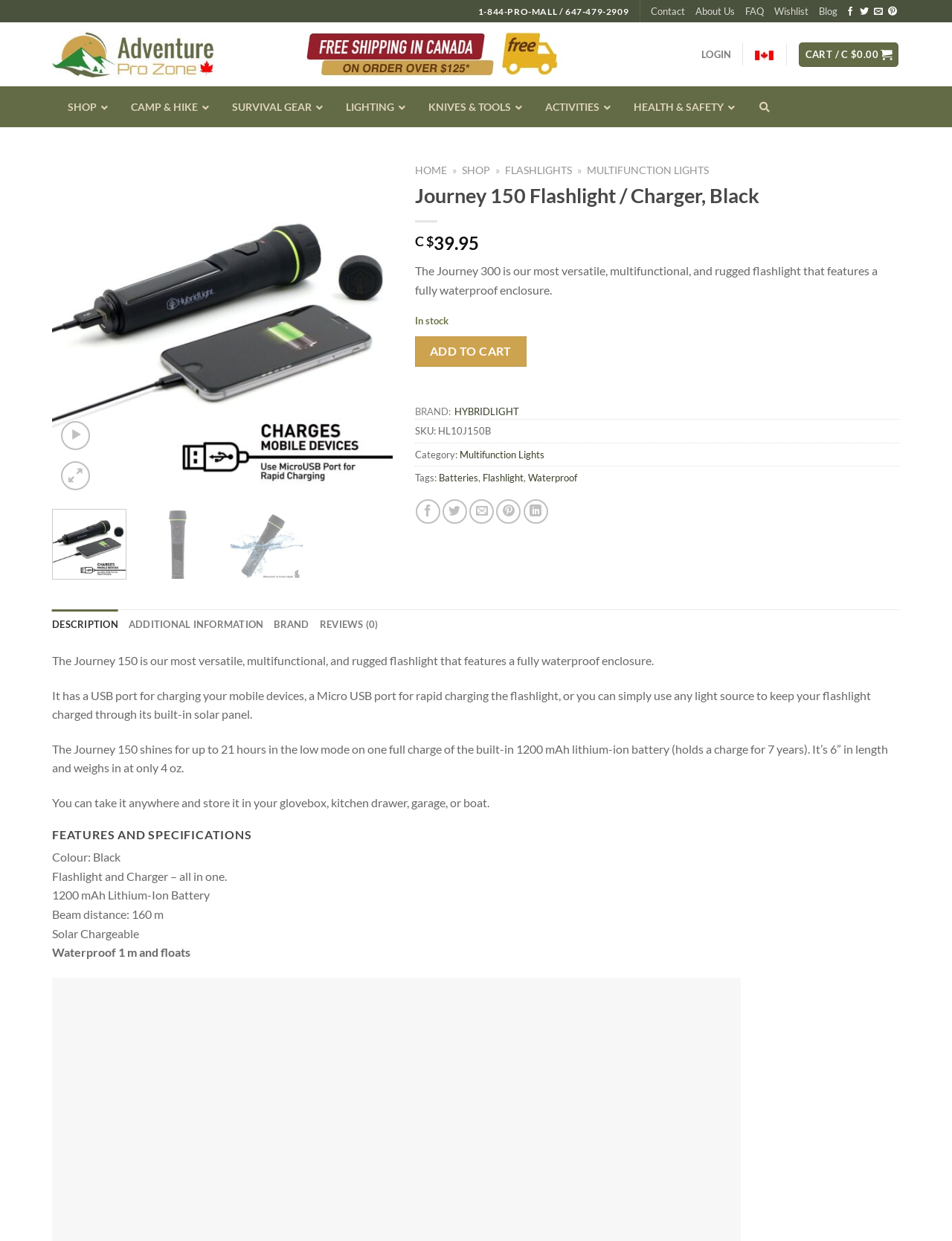Generate the text content of the main headline of the webpage.

Journey 150 Flashlight / Charger, Black